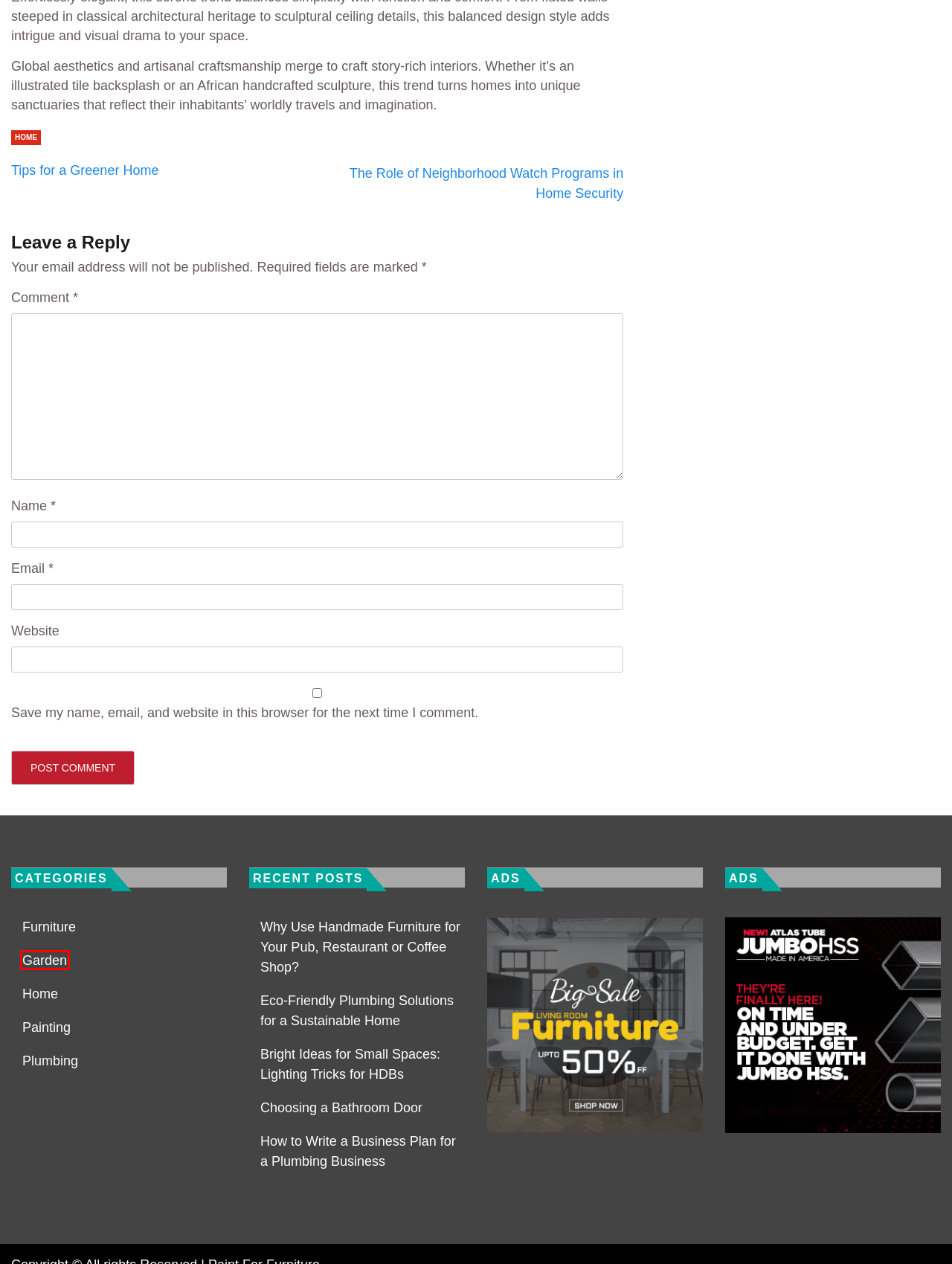After examining the screenshot of a webpage with a red bounding box, choose the most accurate webpage description that corresponds to the new page after clicking the element inside the red box. Here are the candidates:
A. Garden Archives - Paint For Furniture
B. Choosing a Bathroom Door - Paint For Furniture
C. Bright Ideas for Small Spaces: Lighting Tricks for HDBs - Paint For Furniture
D. Home Archives - Paint For Furniture
E. Contact - Paint For Furniture
F. Painting Archives - Paint For Furniture
G. Tips for a Greener Home - Paint For Furniture
H. Eco-Friendly Plumbing Solutions for a Sustainable Home - Paint For Furniture

A